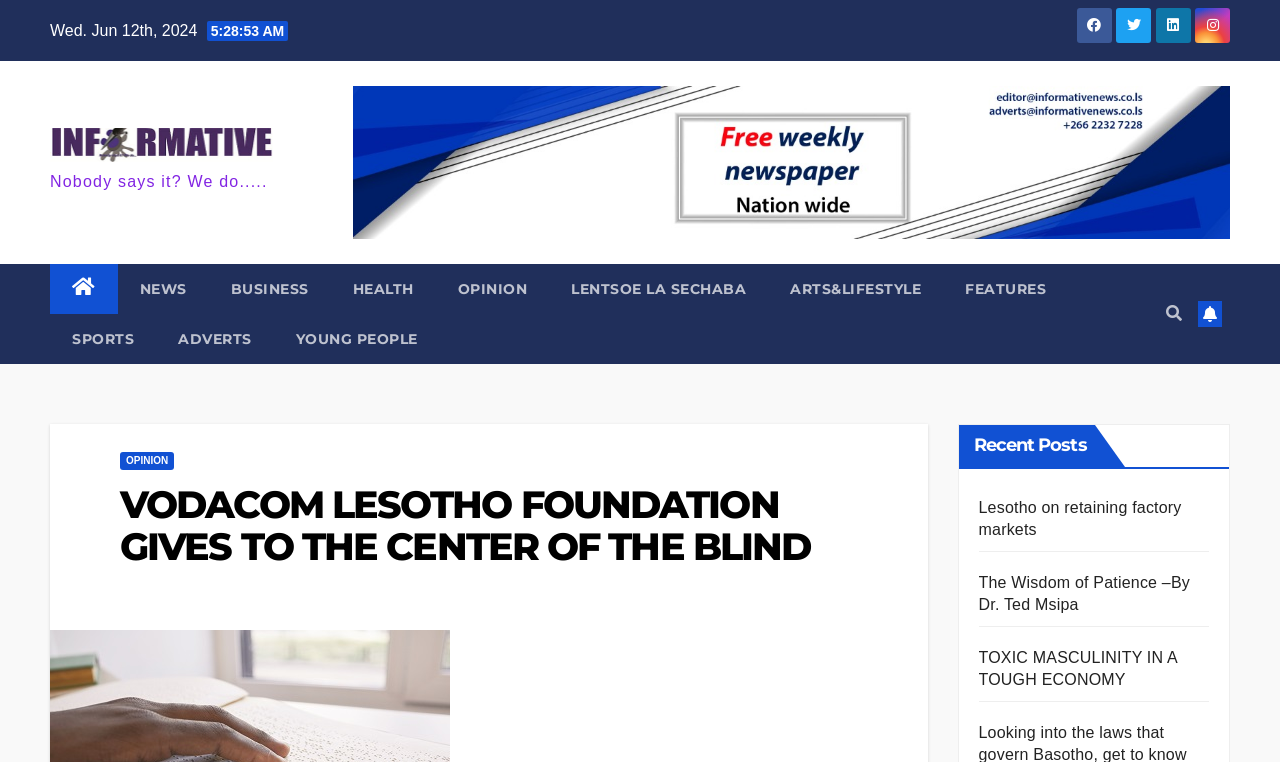Please determine the bounding box coordinates of the element to click on in order to accomplish the following task: "View Lesotho on retaining factory markets". Ensure the coordinates are four float numbers ranging from 0 to 1, i.e., [left, top, right, bottom].

[0.764, 0.655, 0.923, 0.706]